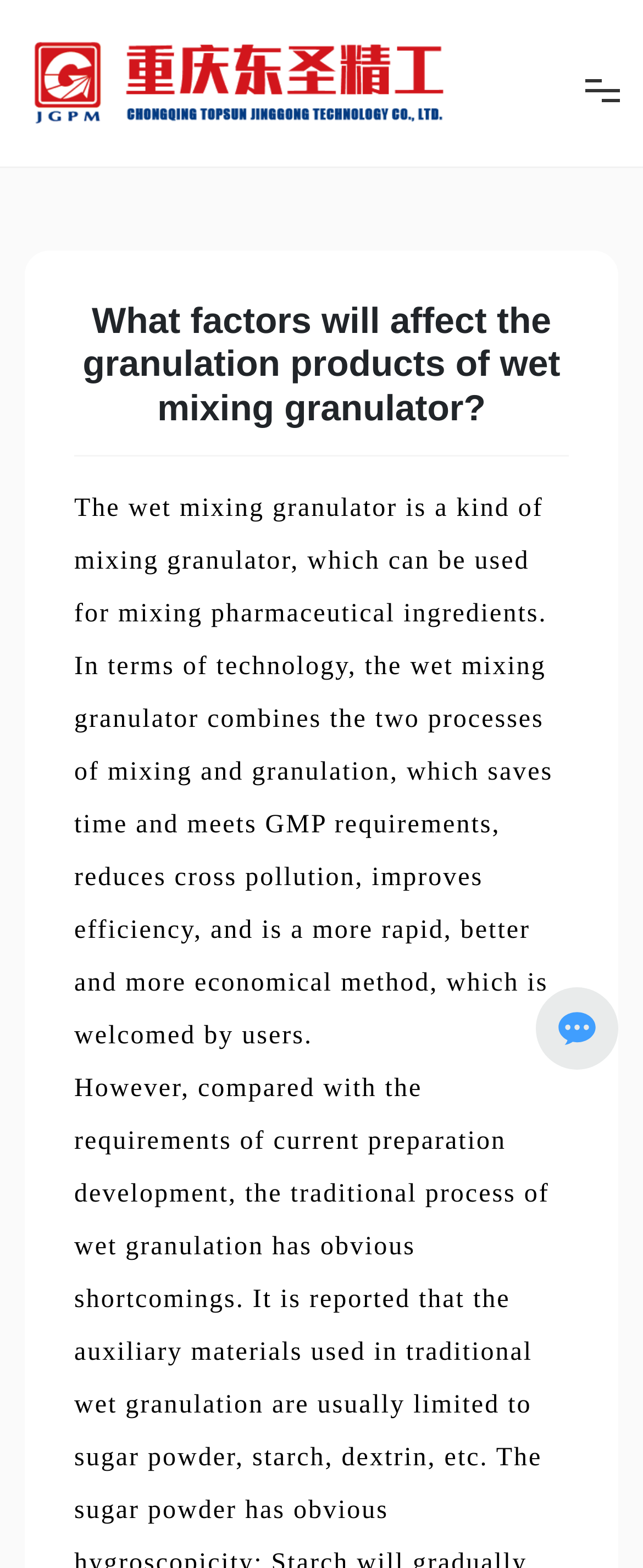Please determine the bounding box coordinates of the clickable area required to carry out the following instruction: "contact us". The coordinates must be four float numbers between 0 and 1, represented as [left, top, right, bottom].

[0.754, 0.523, 0.92, 0.65]